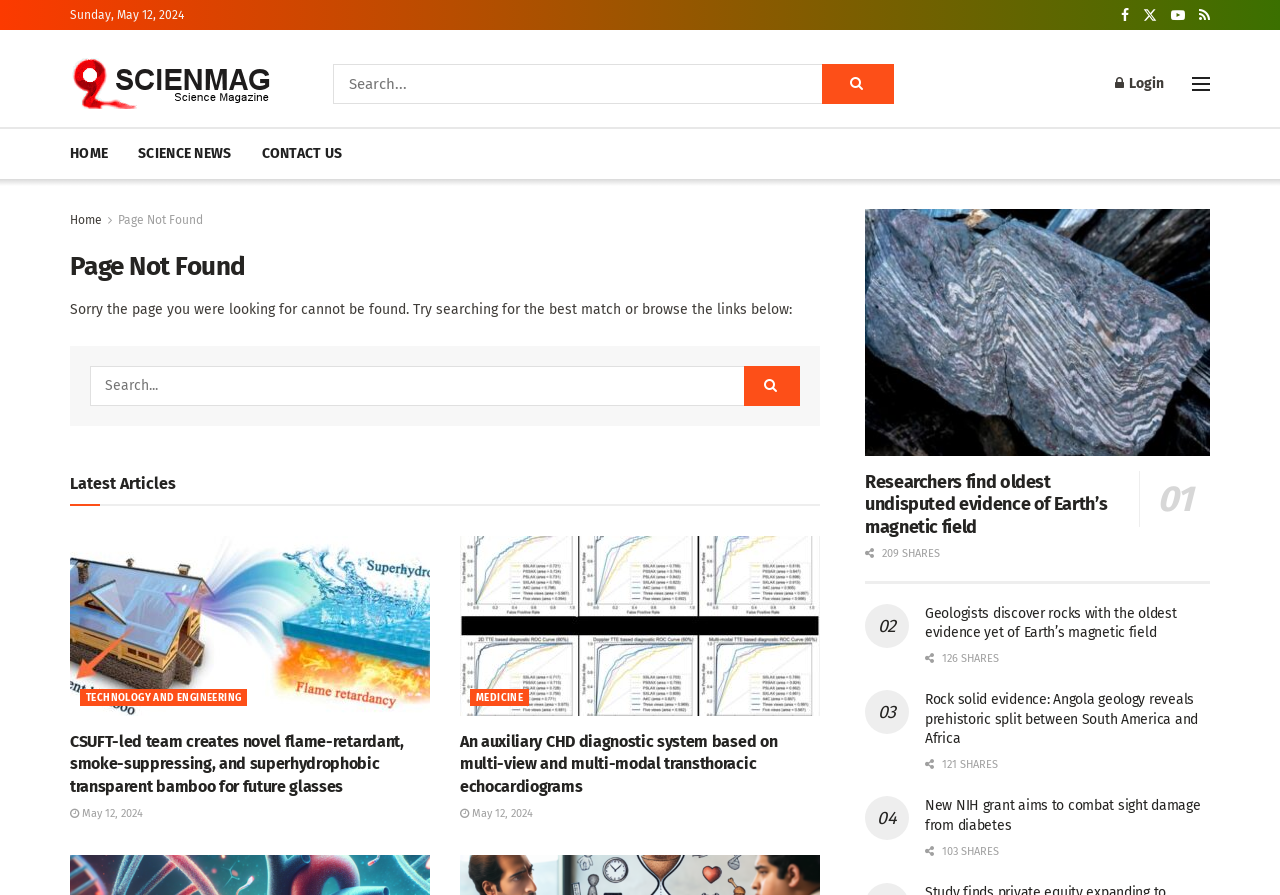Identify and extract the main heading from the webpage.

Page Not Found